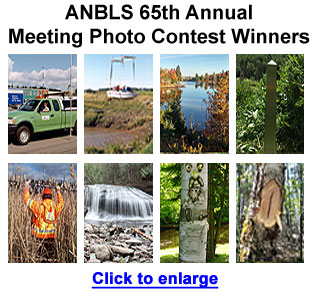Analyze the image and describe all key details you can observe.

The image showcases the winners of the ANBLS (Association of New Brunswick Land Surveyors) 65th Annual Meeting Photo Contest. Arranged in two rows, the photos highlight various themes related to land surveying and the natural beauty of New Brunswick. The top row features four images: a green vehicle, a surveying boat on water, a picturesque lakeside scene, and a wooden marker. The bottom row includes an individual in safety gear amidst tall grasses, a waterfall, a close-up of a tree with a unique pattern, and another tree with a notable carving. A prominent title at the top reads “ANBLS 65th Annual Meeting Photo Contest Winners,” emphasizing the event's significance. Below the image, a blue link invites viewers to click to enlarge the photos for a closer look, celebrating the creativity and talent of the participants in capturing the essence of surveying and the environment.